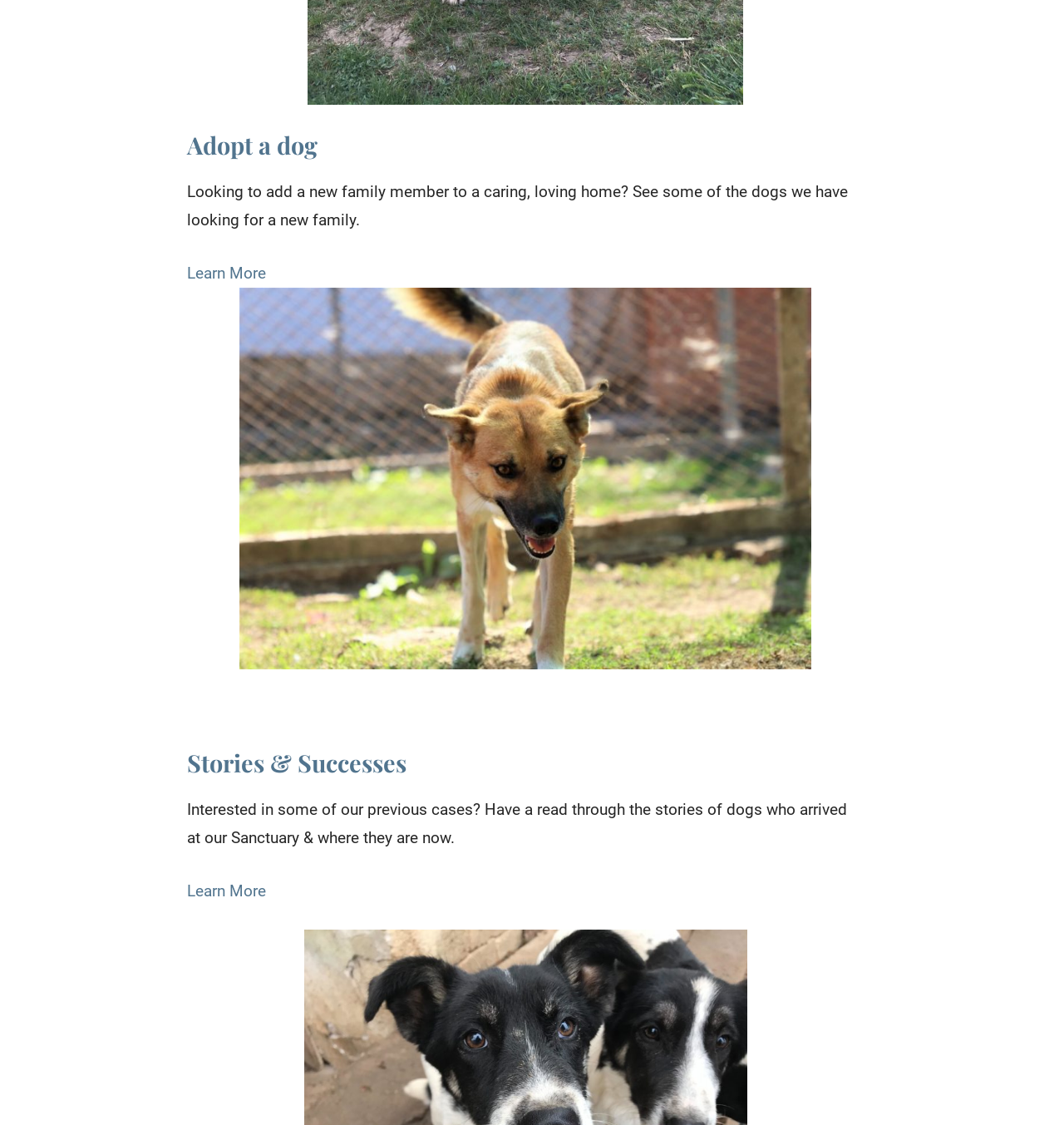What is the main purpose of this webpage?
Using the details from the image, give an elaborate explanation to answer the question.

The main purpose of this webpage is to facilitate the adoption of dogs, as indicated by the heading 'Adopt a dog' and the description 'Looking to add a new family member to a caring, loving home? See some of the dogs we have looking for a new family.'